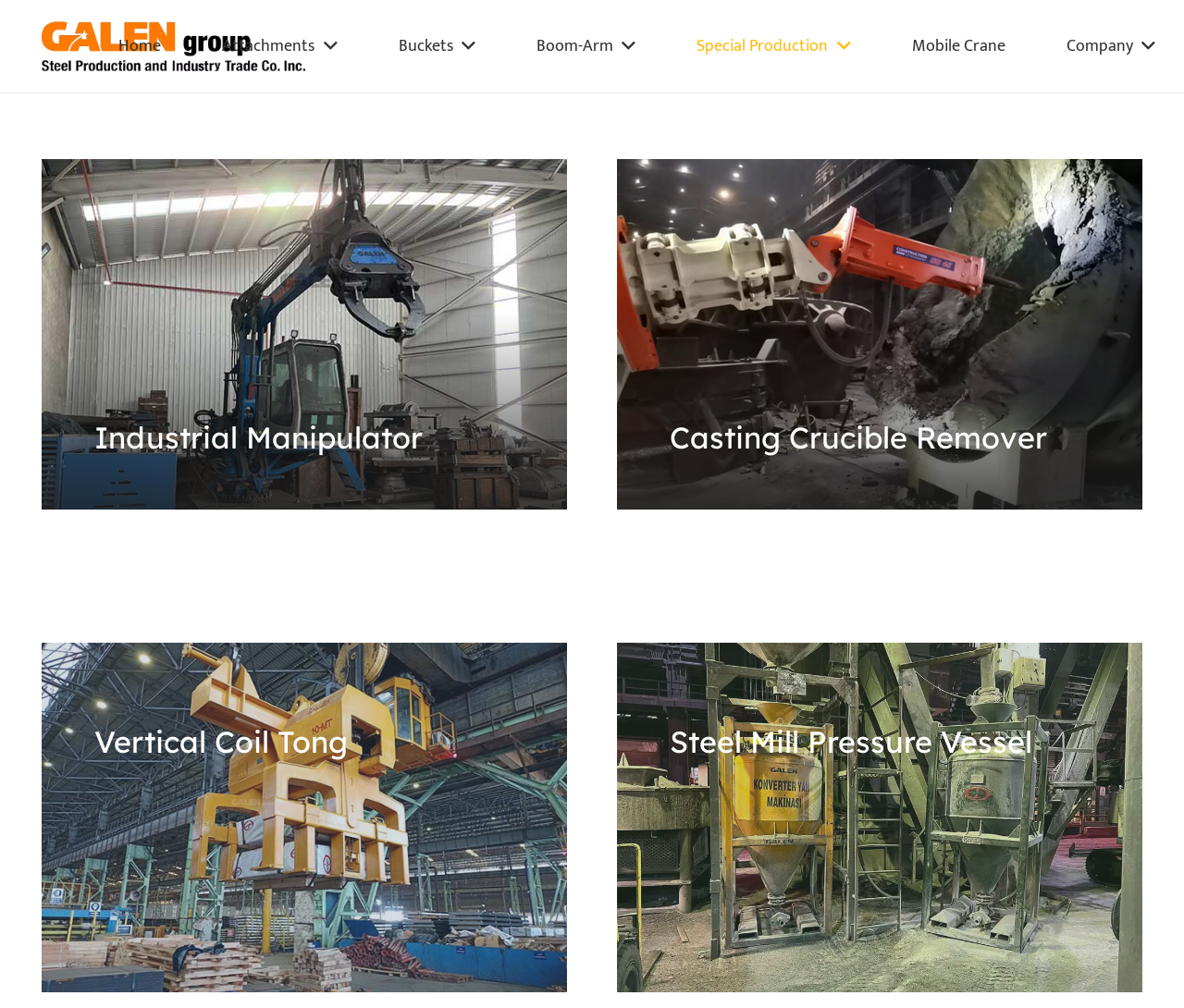Pinpoint the bounding box coordinates of the clickable area needed to execute the instruction: "Explore Special Production". The coordinates should be specified as four float numbers between 0 and 1, i.e., [left, top, right, bottom].

[0.563, 0.0, 0.744, 0.092]